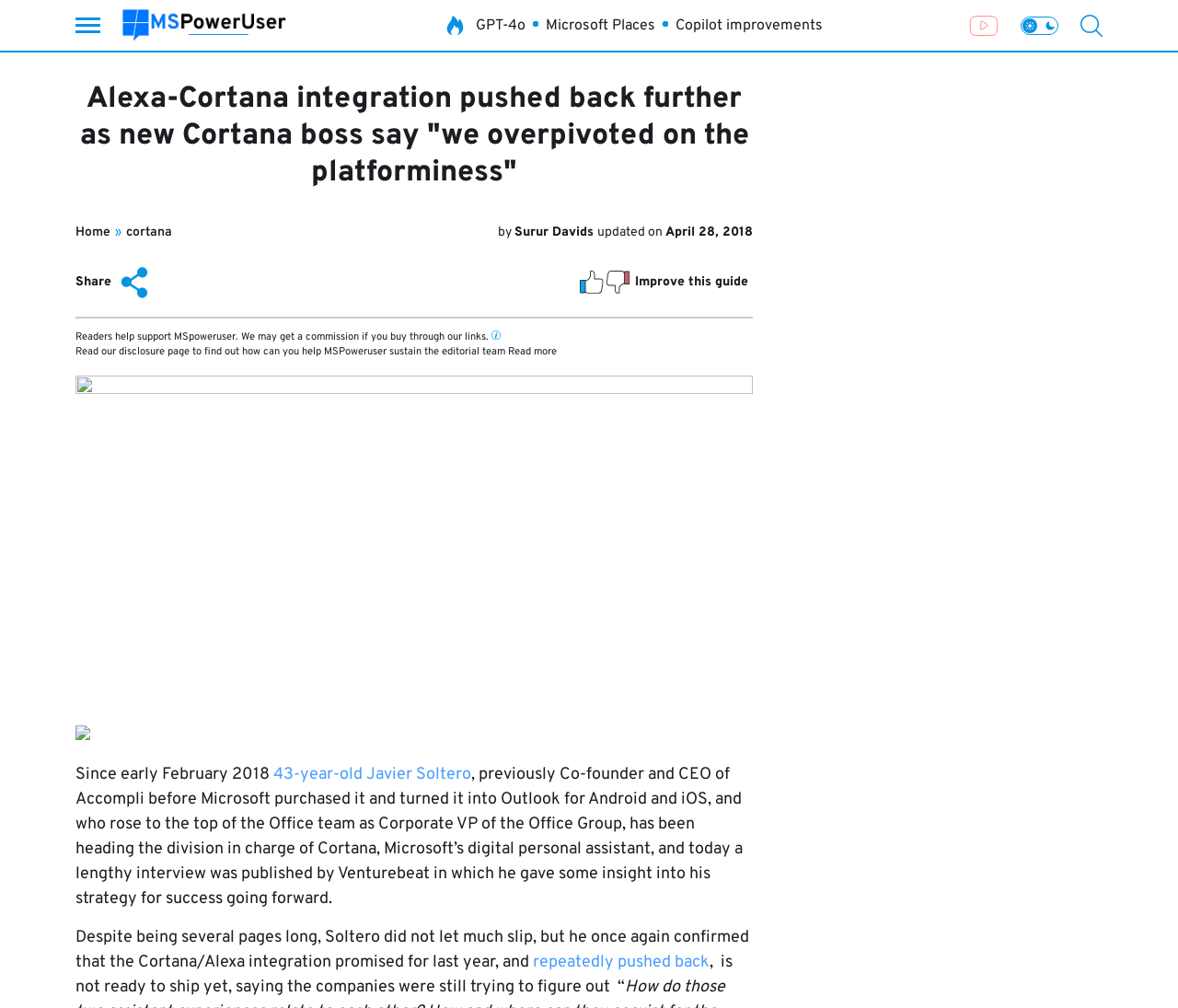Based on what you see in the screenshot, provide a thorough answer to this question: What is the affiliation of the author Surur Davids?

I inferred the affiliation of the author by looking at the link element with the text 'Surur Davids' and its context, which suggests that Surur Davids is an author affiliated with MSPoweruser.